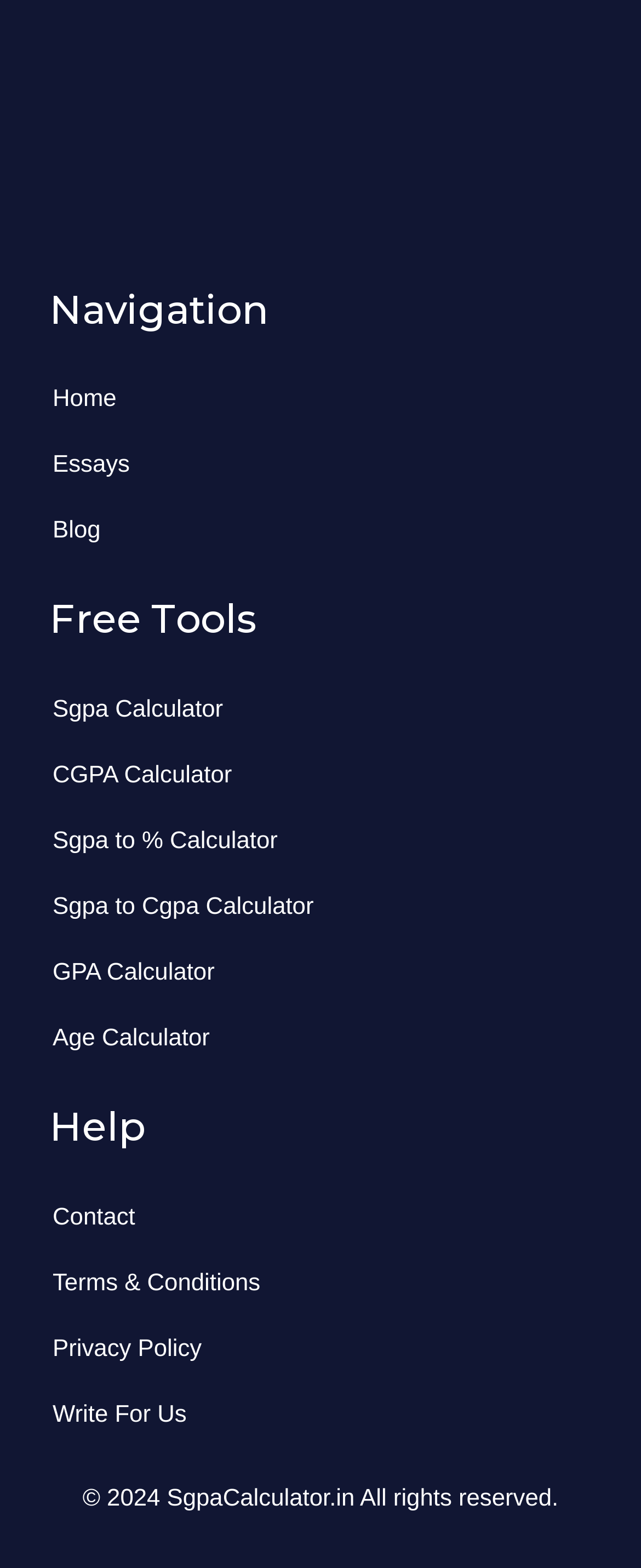Identify the bounding box coordinates of the clickable region required to complete the instruction: "go to home page". The coordinates should be given as four float numbers within the range of 0 and 1, i.e., [left, top, right, bottom].

[0.077, 0.234, 0.187, 0.276]